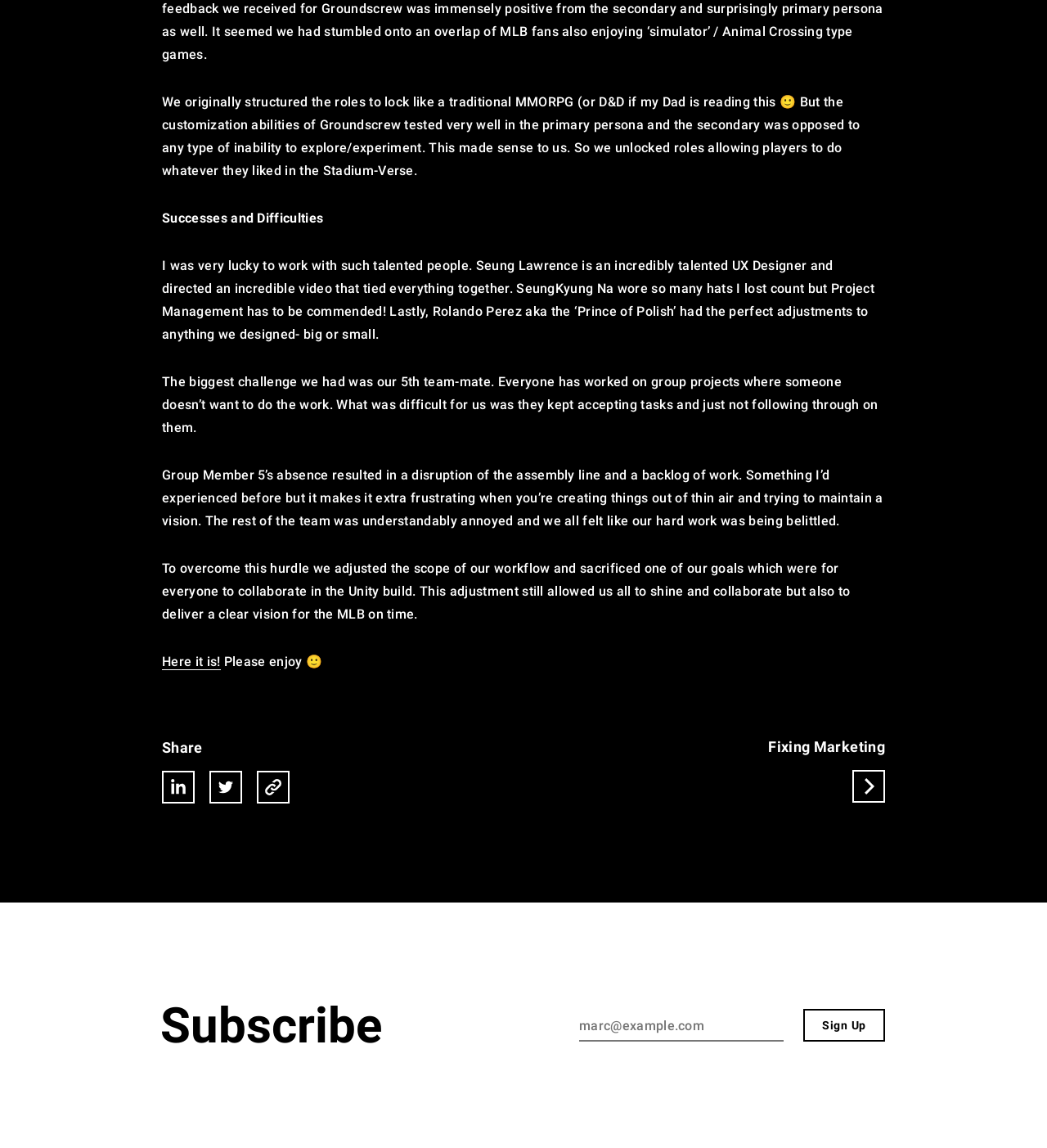Bounding box coordinates are specified in the format (top-left x, top-left y, bottom-right x, bottom-right y). All values are floating point numbers bounded between 0 and 1. Please provide the bounding box coordinate of the region this sentence describes: sister city alliance

None